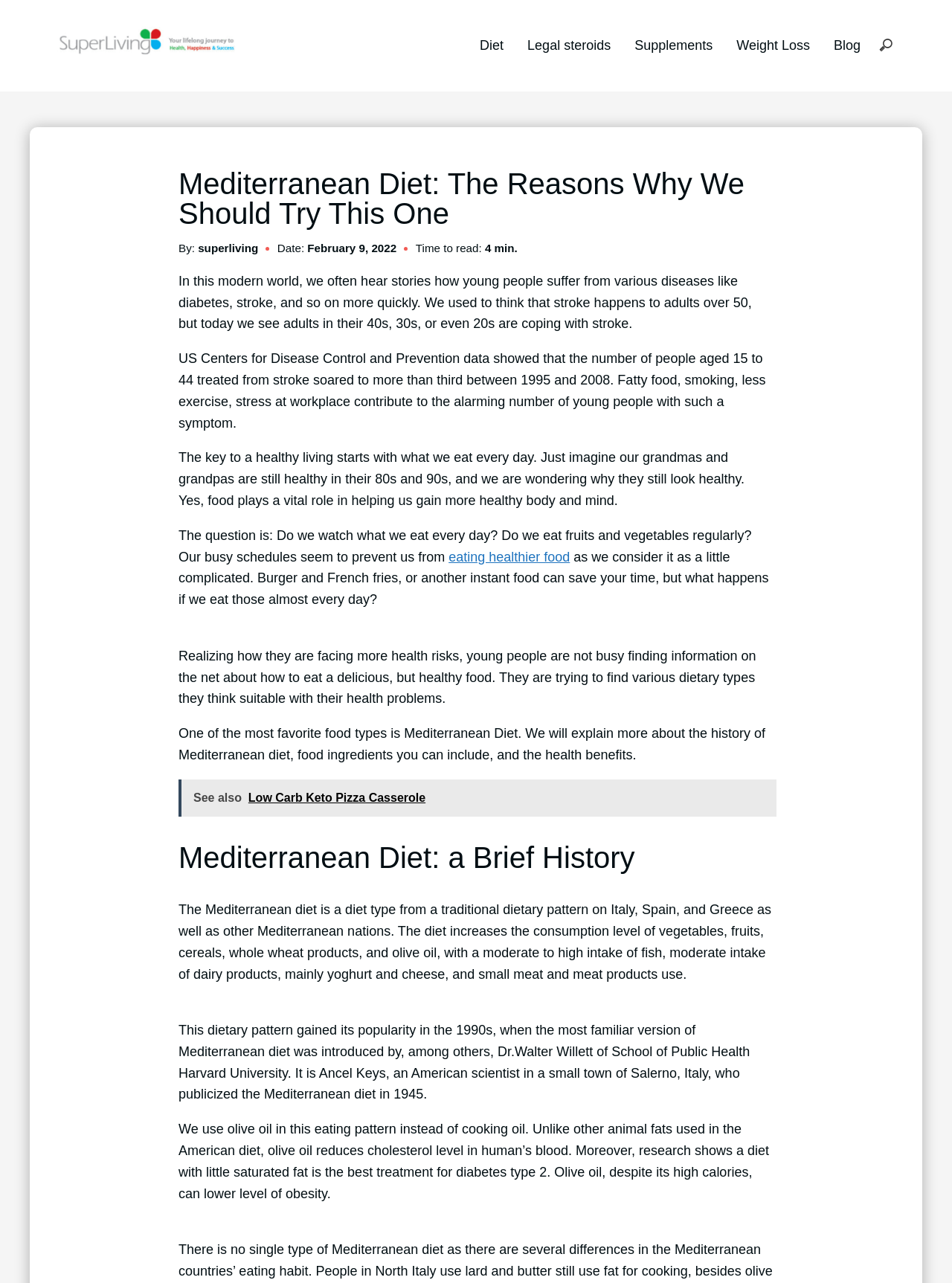What is the main topic of this article?
Examine the image closely and answer the question with as much detail as possible.

The main topic of this article is the Mediterranean Diet, which is evident from the title 'Mediterranean Diet: The Reasons Why We Should Try This One' and the content of the article that discusses the history, food ingredients, and health benefits of the Mediterranean Diet.